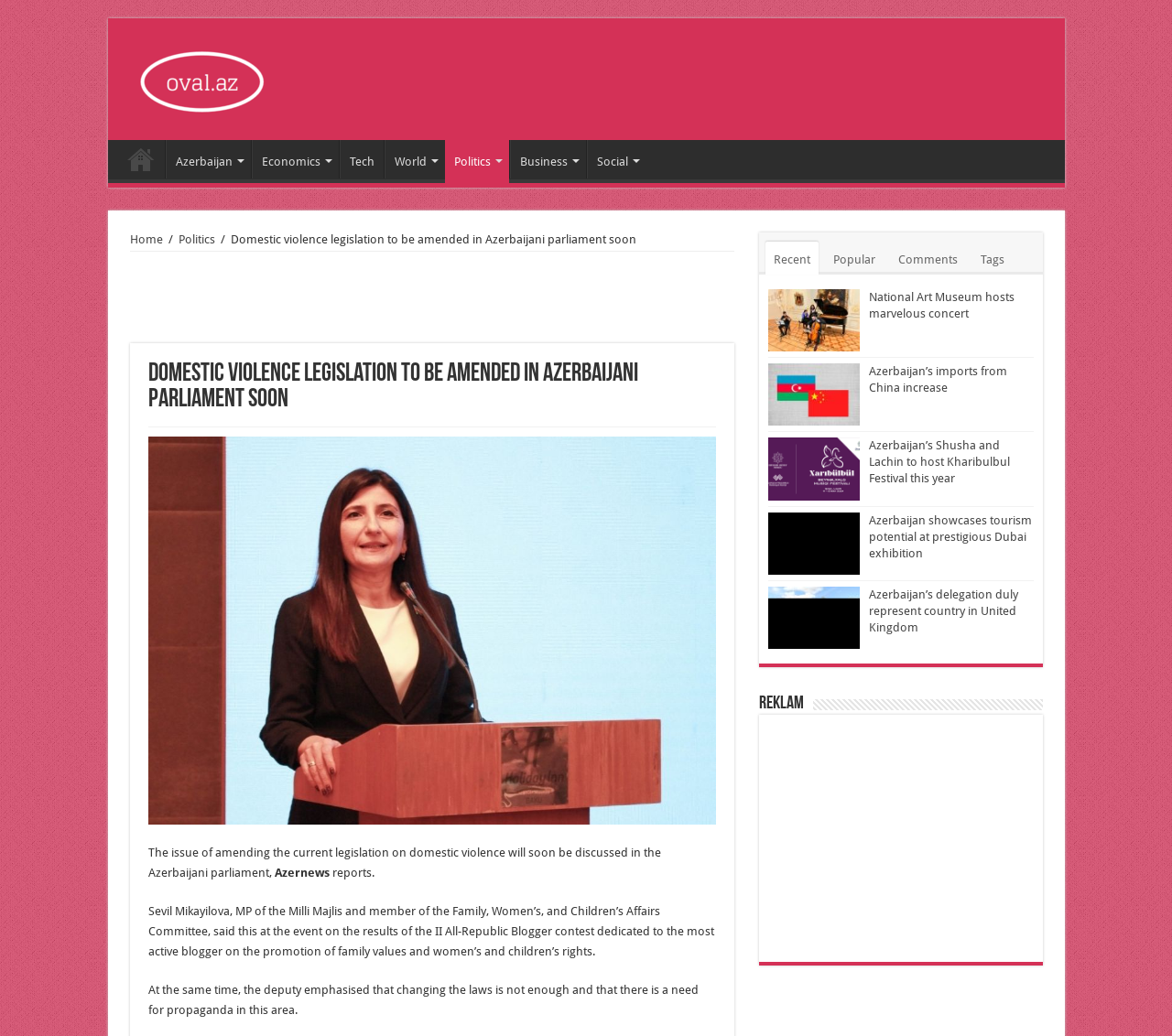Give a one-word or phrase response to the following question: How many news articles are displayed on the right side of the webpage?

5